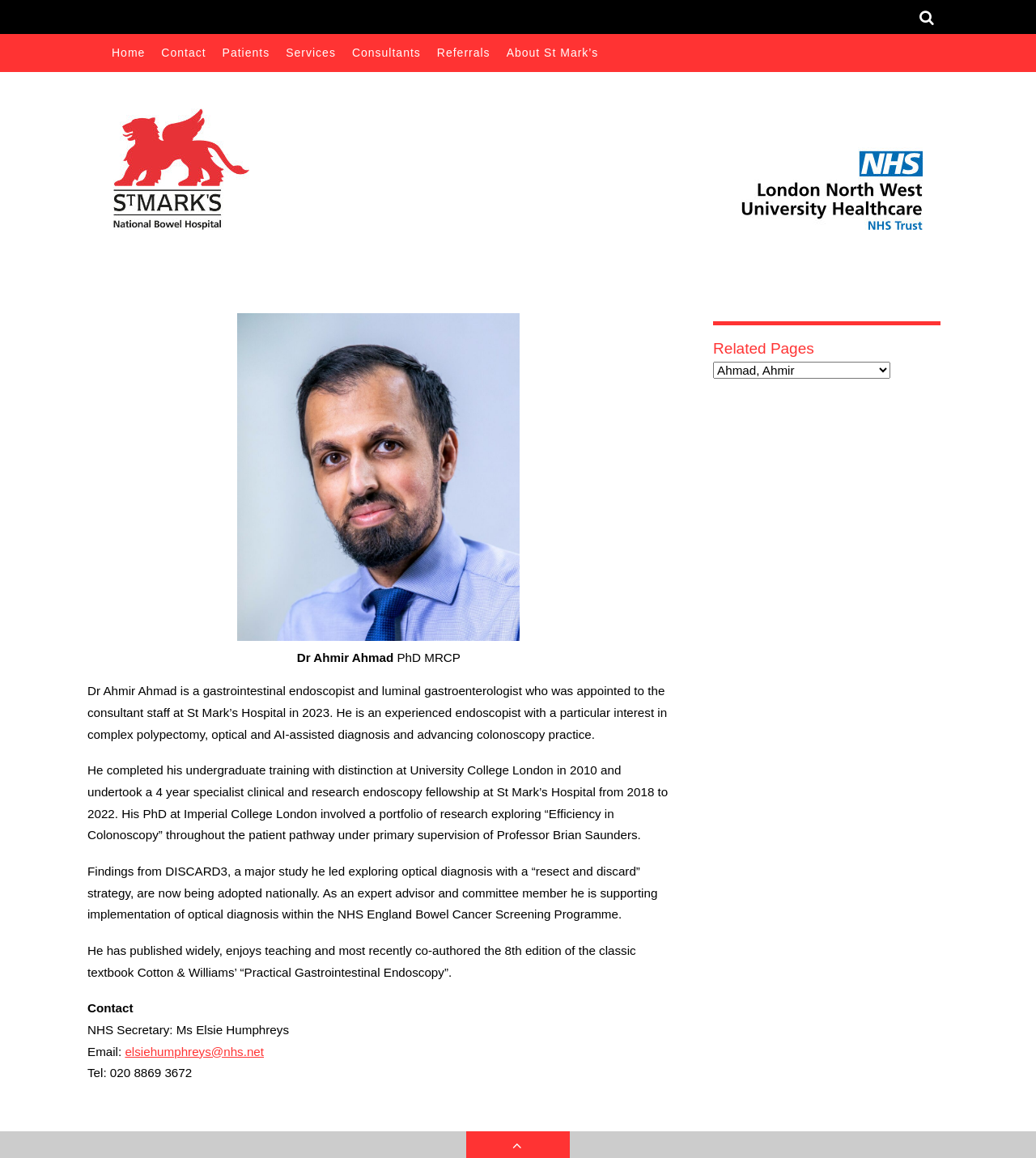What is the title of the textbook Dr Ahmir Ahmad co-authored?
Based on the screenshot, answer the question with a single word or phrase.

Cotton & Williams’ “Practical Gastrointestinal Endoscopy”